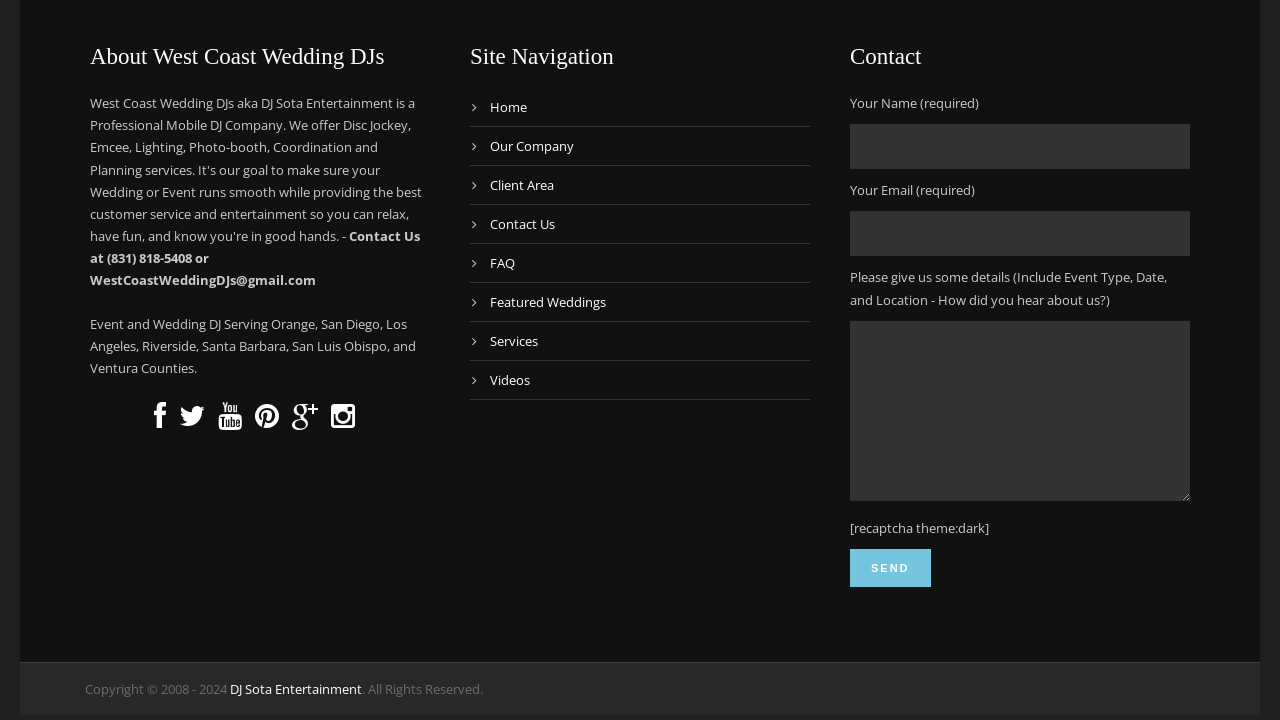What year does the copyright notice on the webpage end?
Give a one-word or short-phrase answer derived from the screenshot.

2024